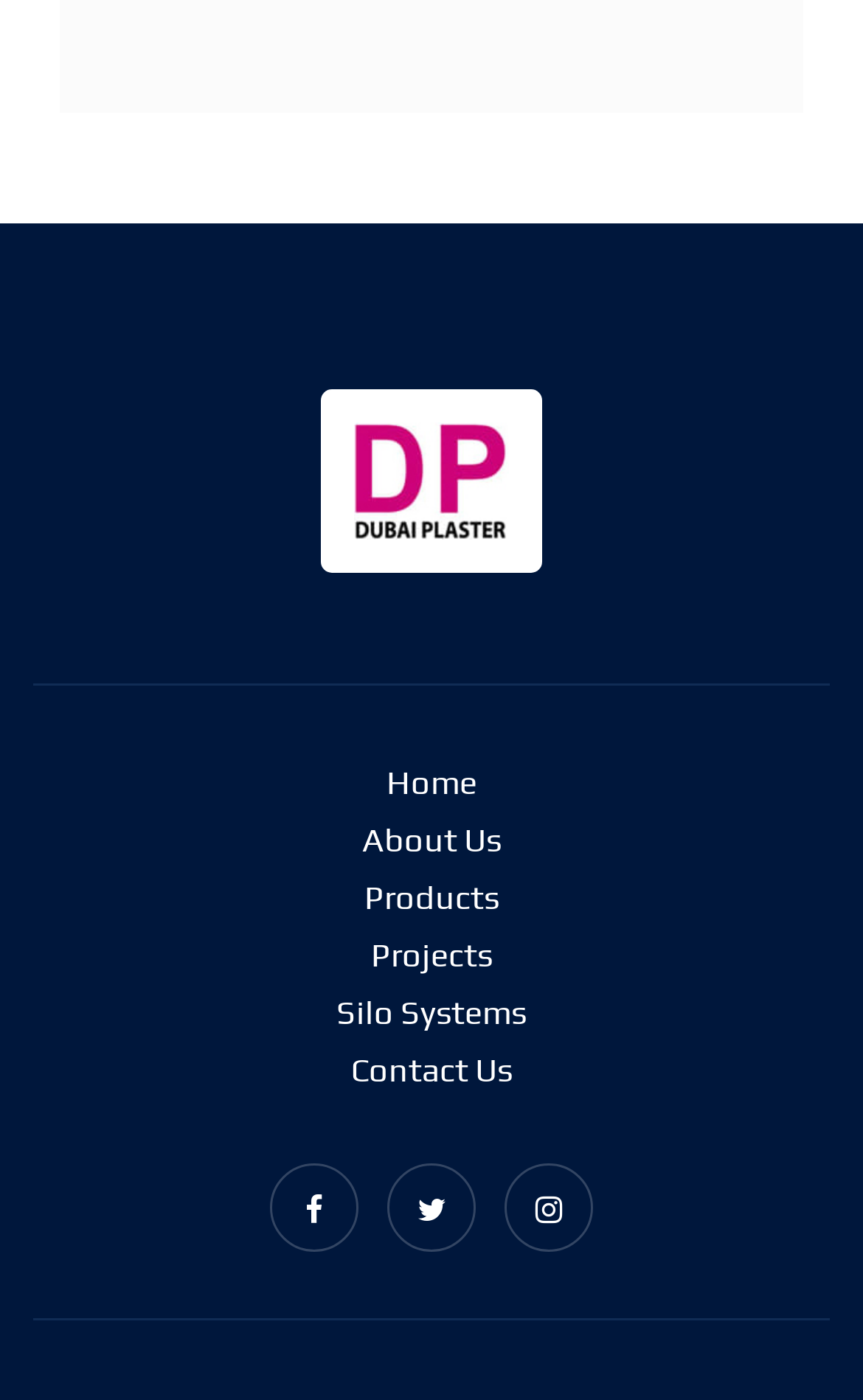Please answer the following question using a single word or phrase: How many main navigation links are there?

6